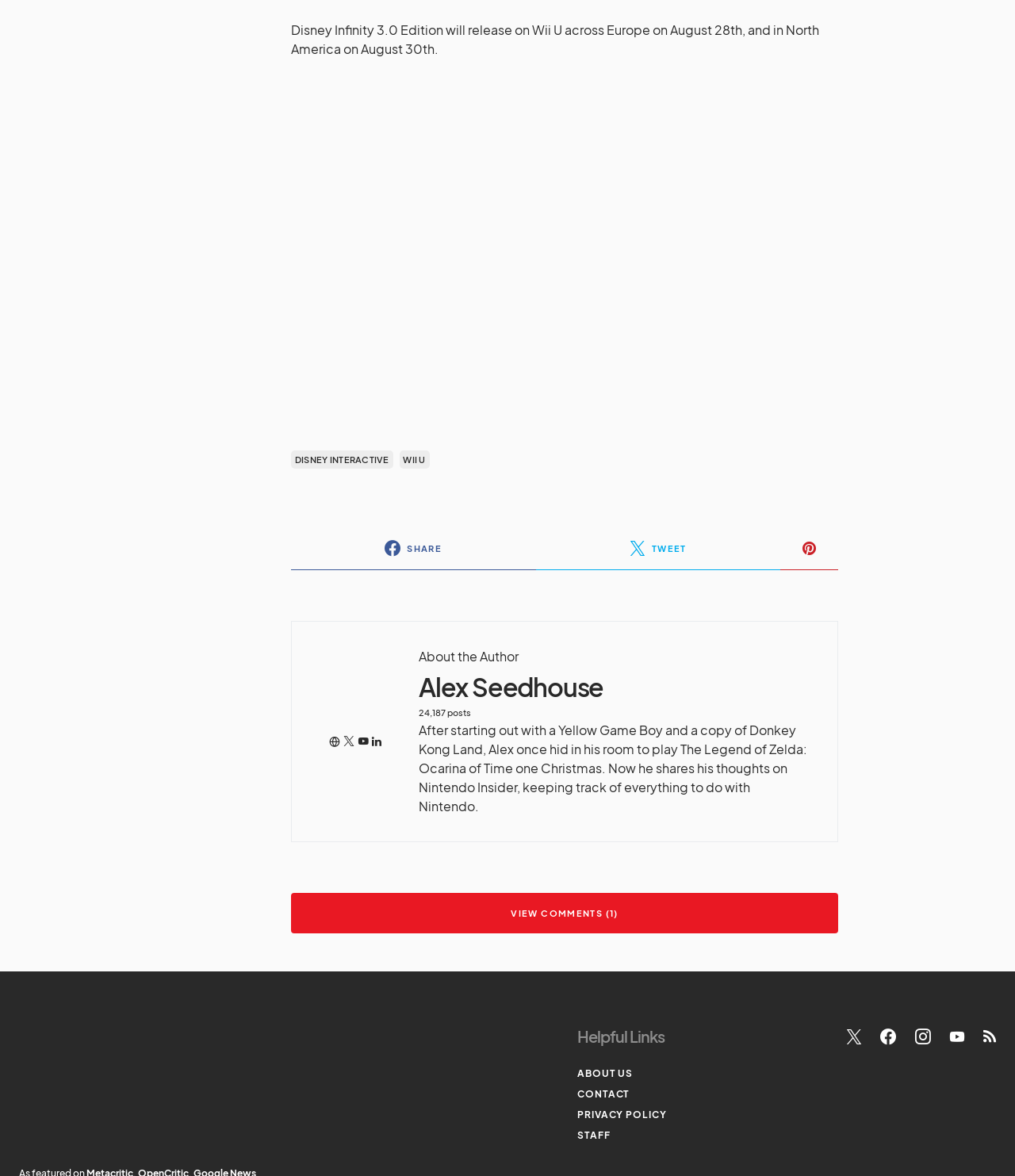Can you show the bounding box coordinates of the region to click on to complete the task described in the instruction: "View comments"?

[0.287, 0.842, 0.826, 0.876]